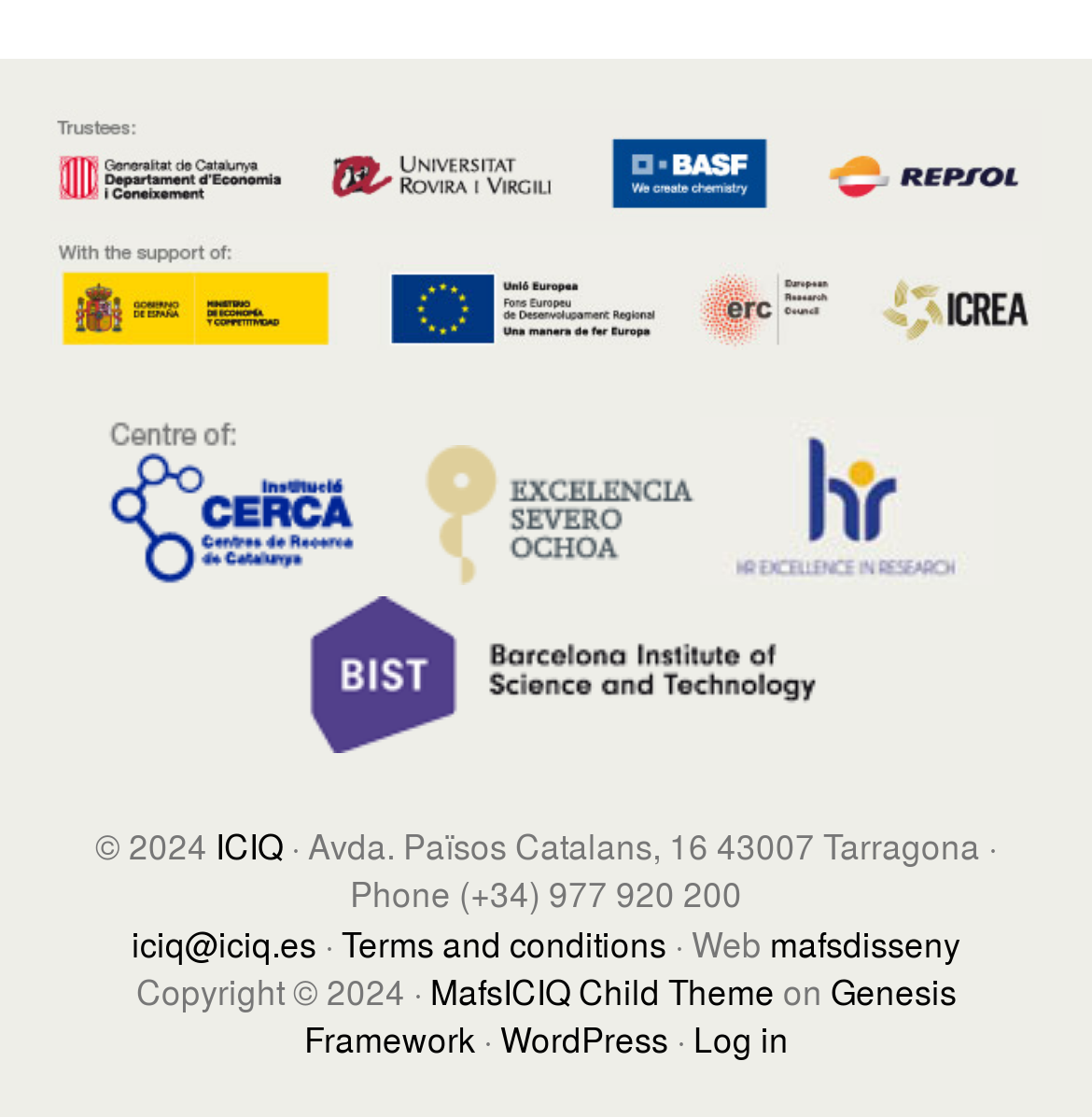What is the address of the institute?
Give a one-word or short-phrase answer derived from the screenshot.

Avda. Països Catalans, 16 43007 Tarragona